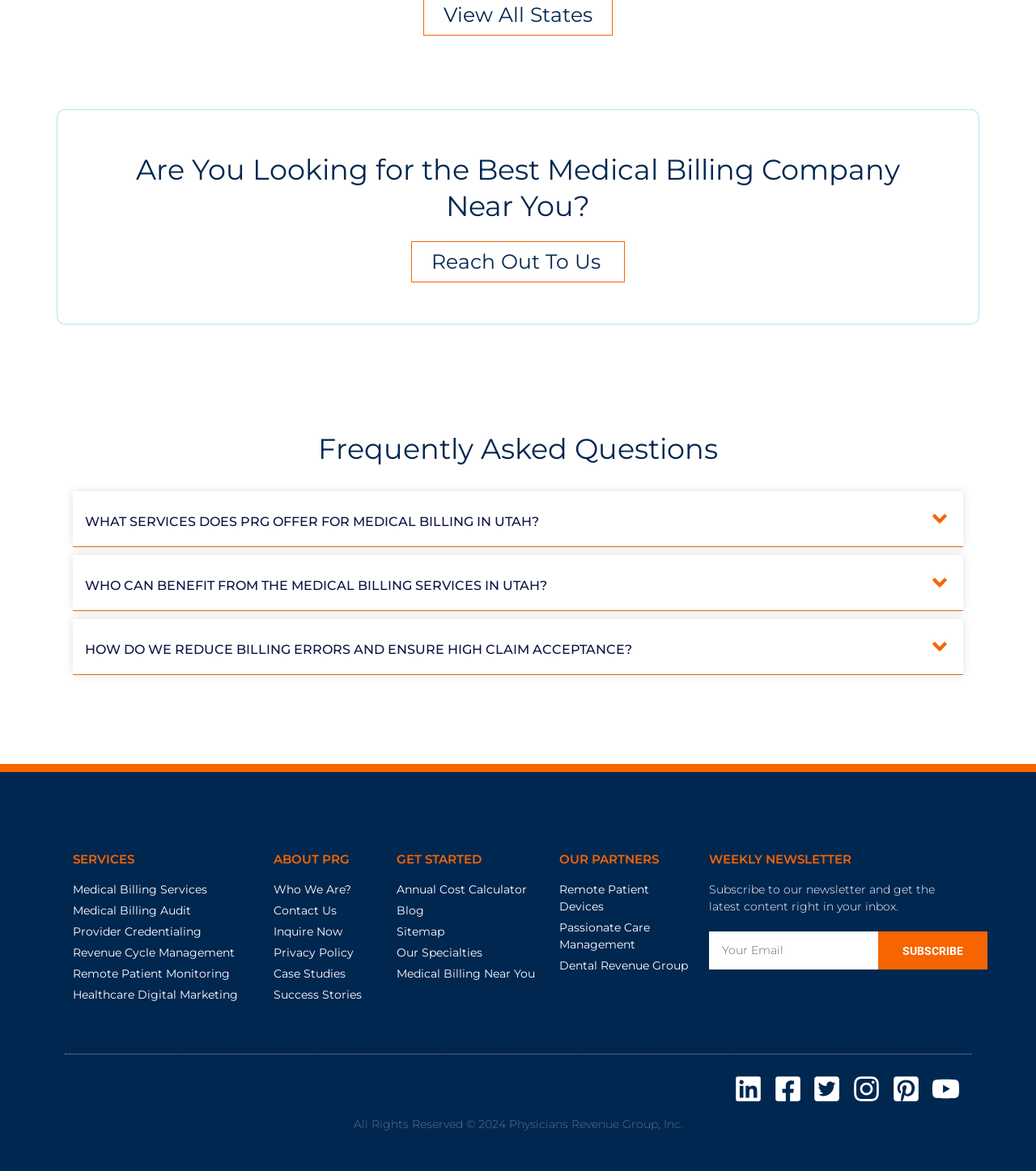Please reply with a single word or brief phrase to the question: 
What is the main topic of this webpage?

Medical Billing